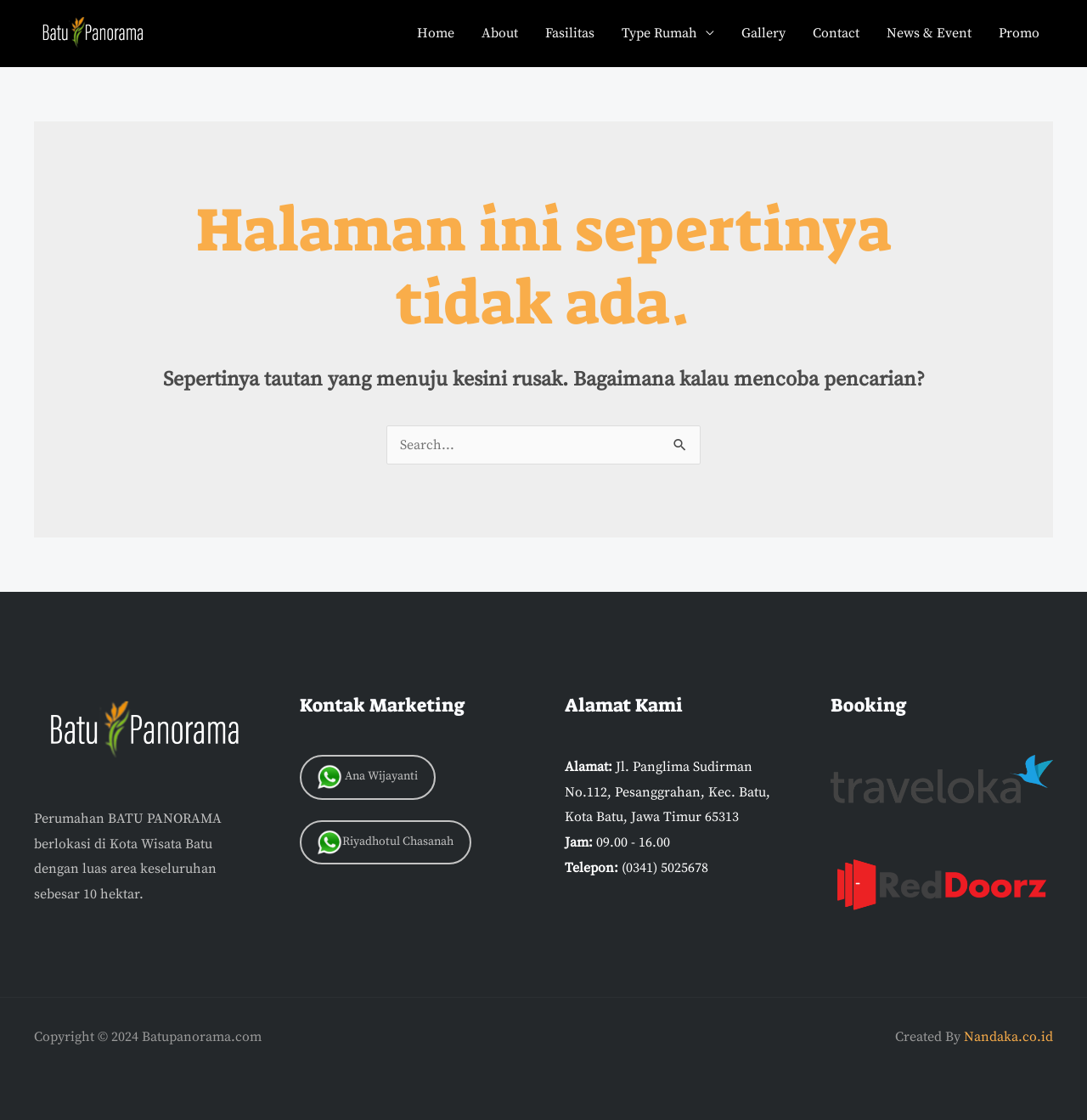Find and generate the main title of the webpage.

Halaman ini sepertinya tidak ada.